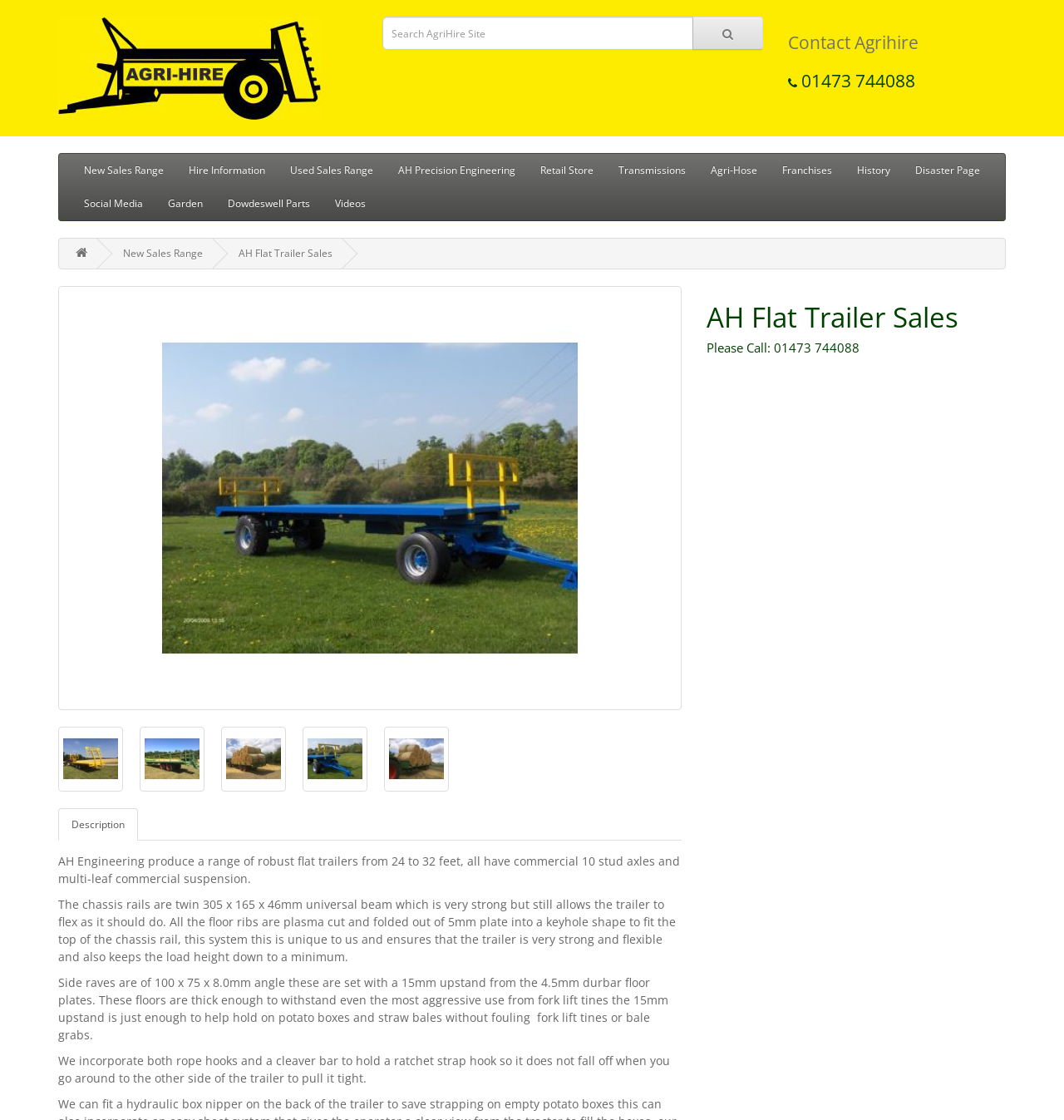Reply to the question with a single word or phrase:
How many links are there in the main menu?

9